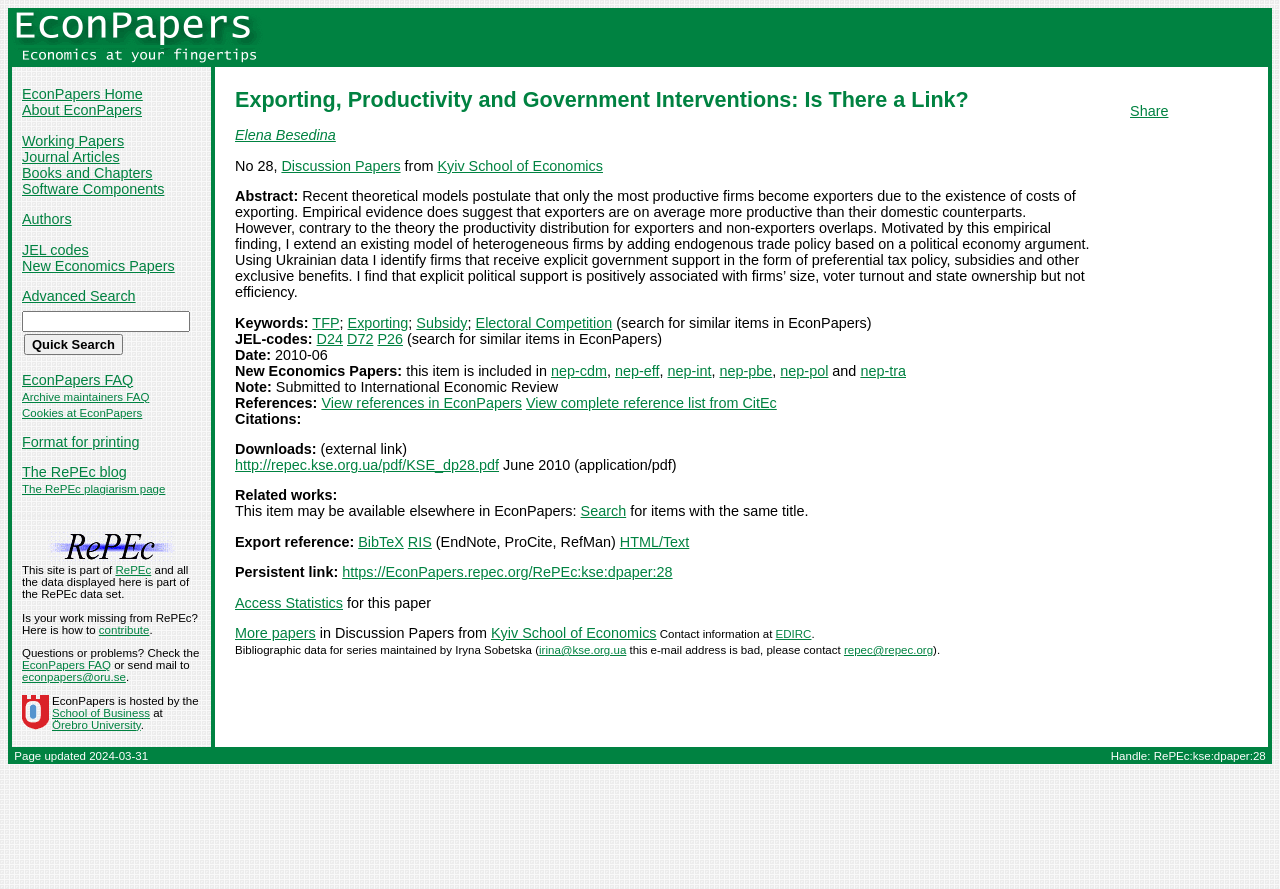Extract the bounding box for the UI element that matches this description: "Advanced Search".

[0.017, 0.324, 0.106, 0.342]